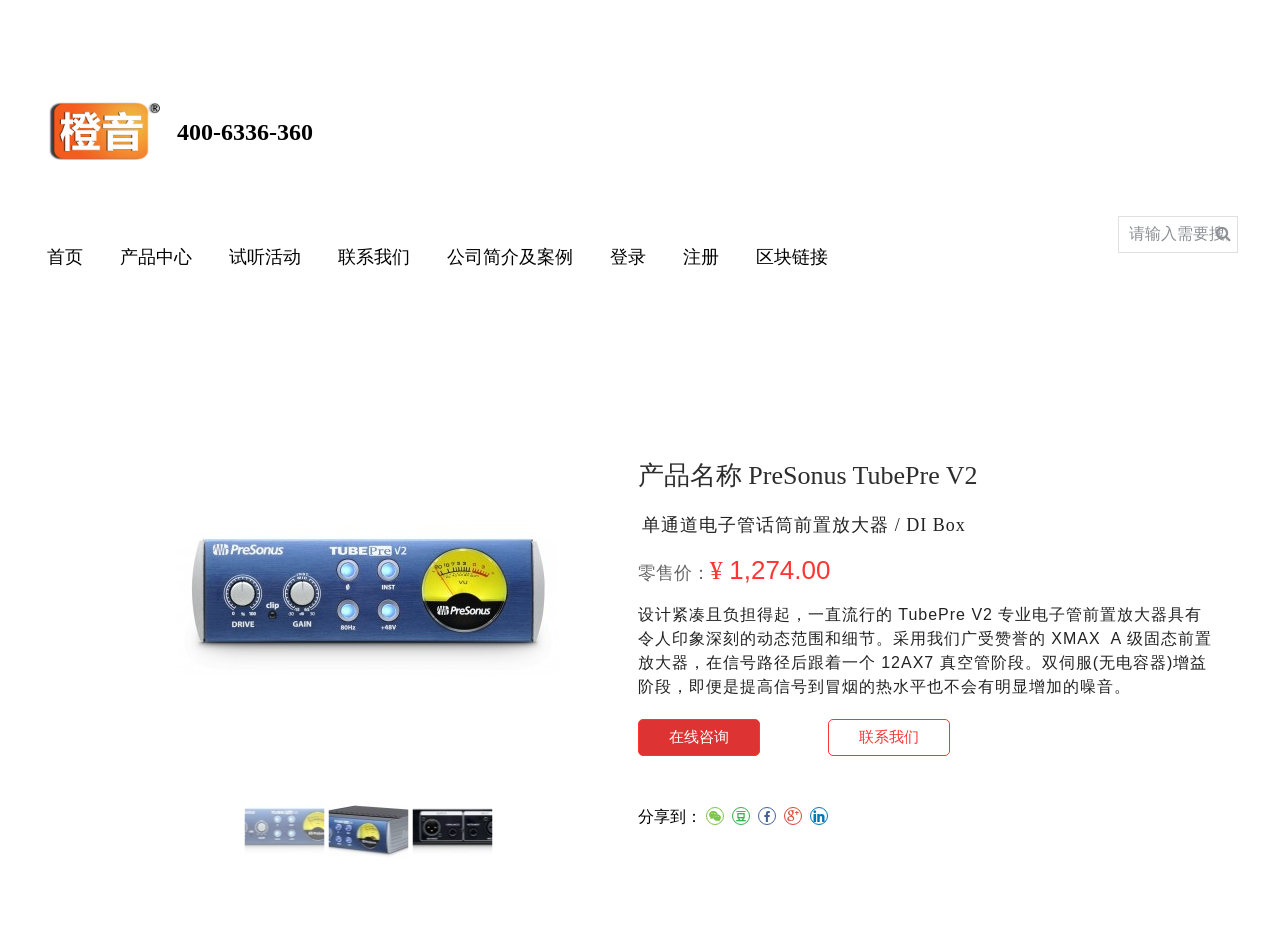Please specify the bounding box coordinates of the clickable region necessary for completing the following instruction: "Contact us". The coordinates must consist of four float numbers between 0 and 1, i.e., [left, top, right, bottom].

[0.647, 0.763, 0.742, 0.803]